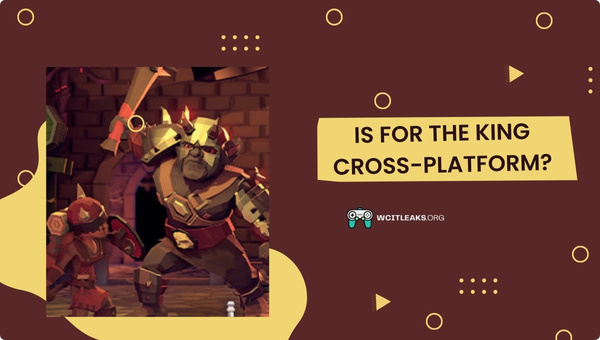What is the main inquiry posed by the image?
Please describe in detail the information shown in the image to answer the question.

The image features a bold, eye-catching text on the right side, which asks a question about the game's compatibility across different gaming platforms, specifically whether 'For The King' is cross-platform or not.